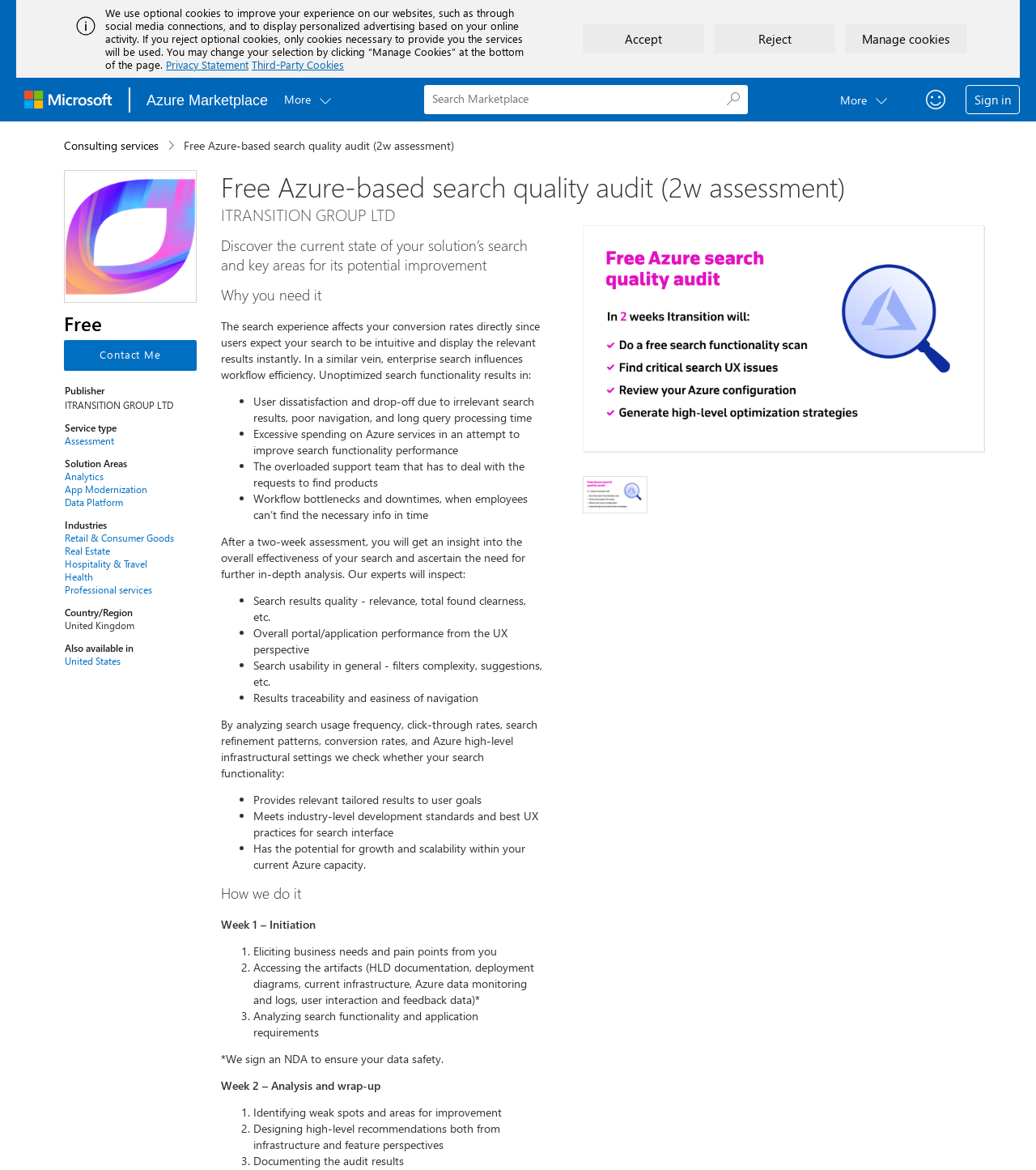What is the service type of the publisher?
Examine the image closely and answer the question with as much detail as possible.

I found the answer by looking at the section 'Publisher' where it lists 'Service type' as 'Assessment'.